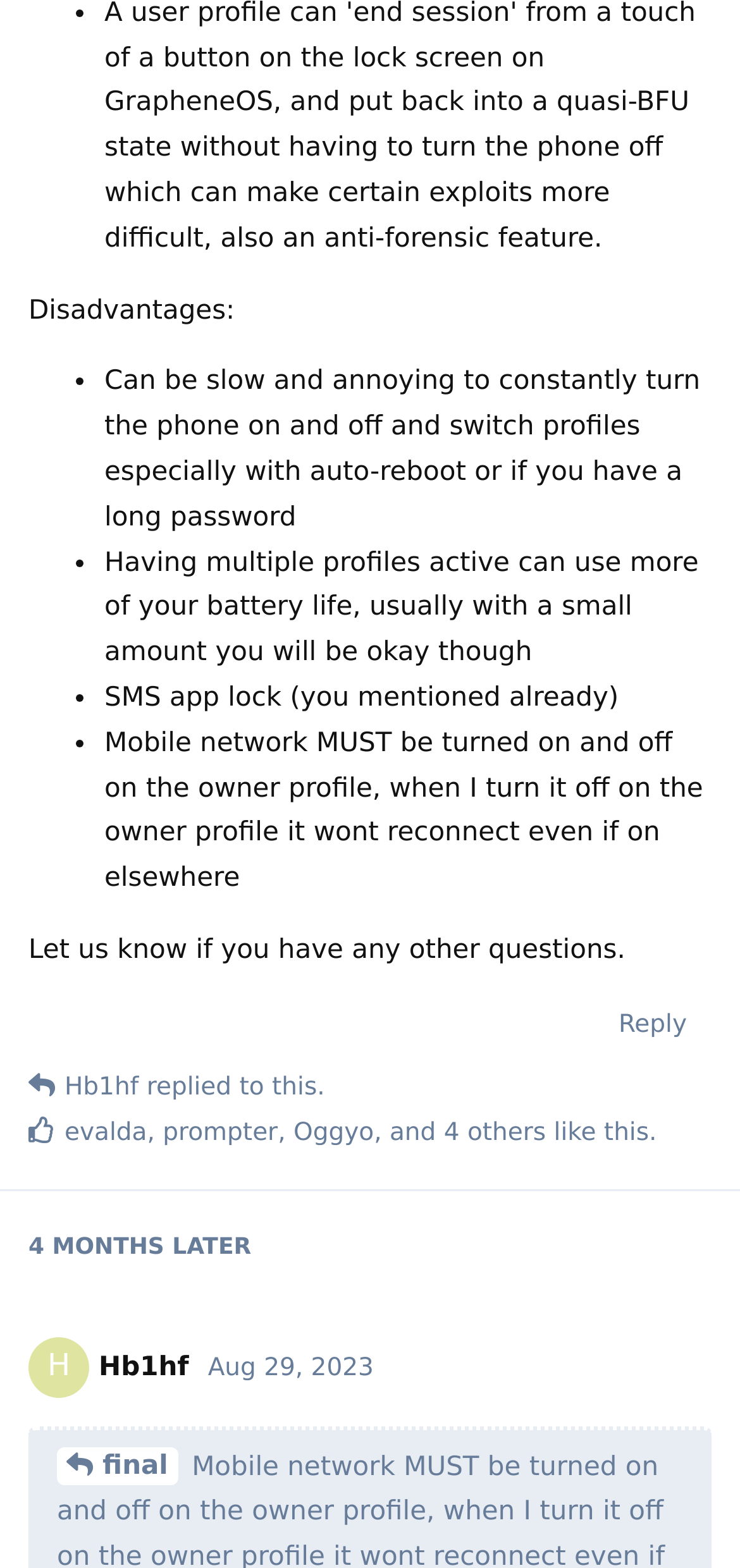Determine the bounding box of the UI element mentioned here: "Aug 29, 2023". The coordinates must be in the format [left, top, right, bottom] with values ranging from 0 to 1.

[0.297, 0.811, 0.521, 0.829]